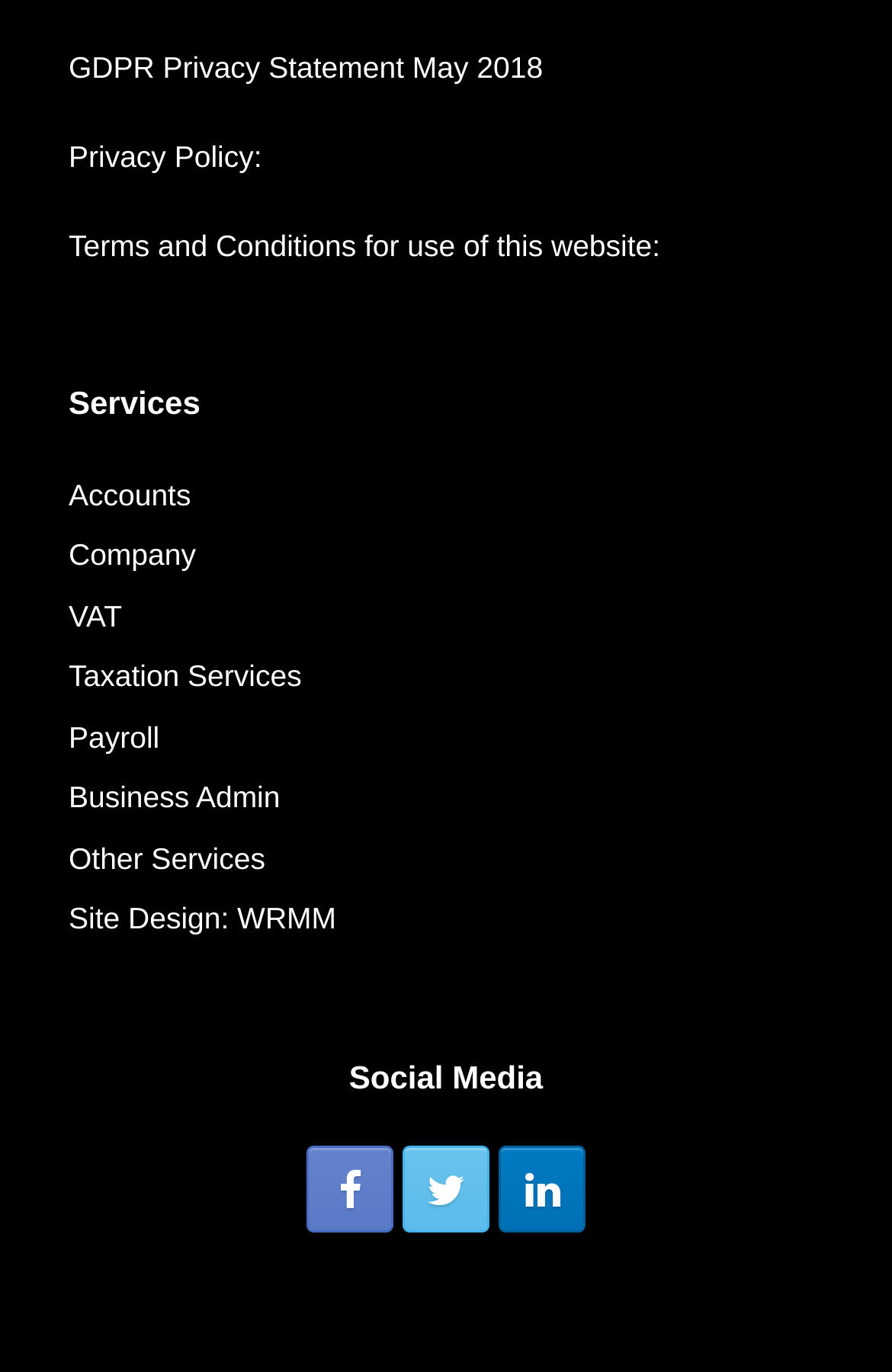Determine the bounding box coordinates for the area that should be clicked to carry out the following instruction: "Follow Twitter".

[0.344, 0.836, 0.441, 0.899]